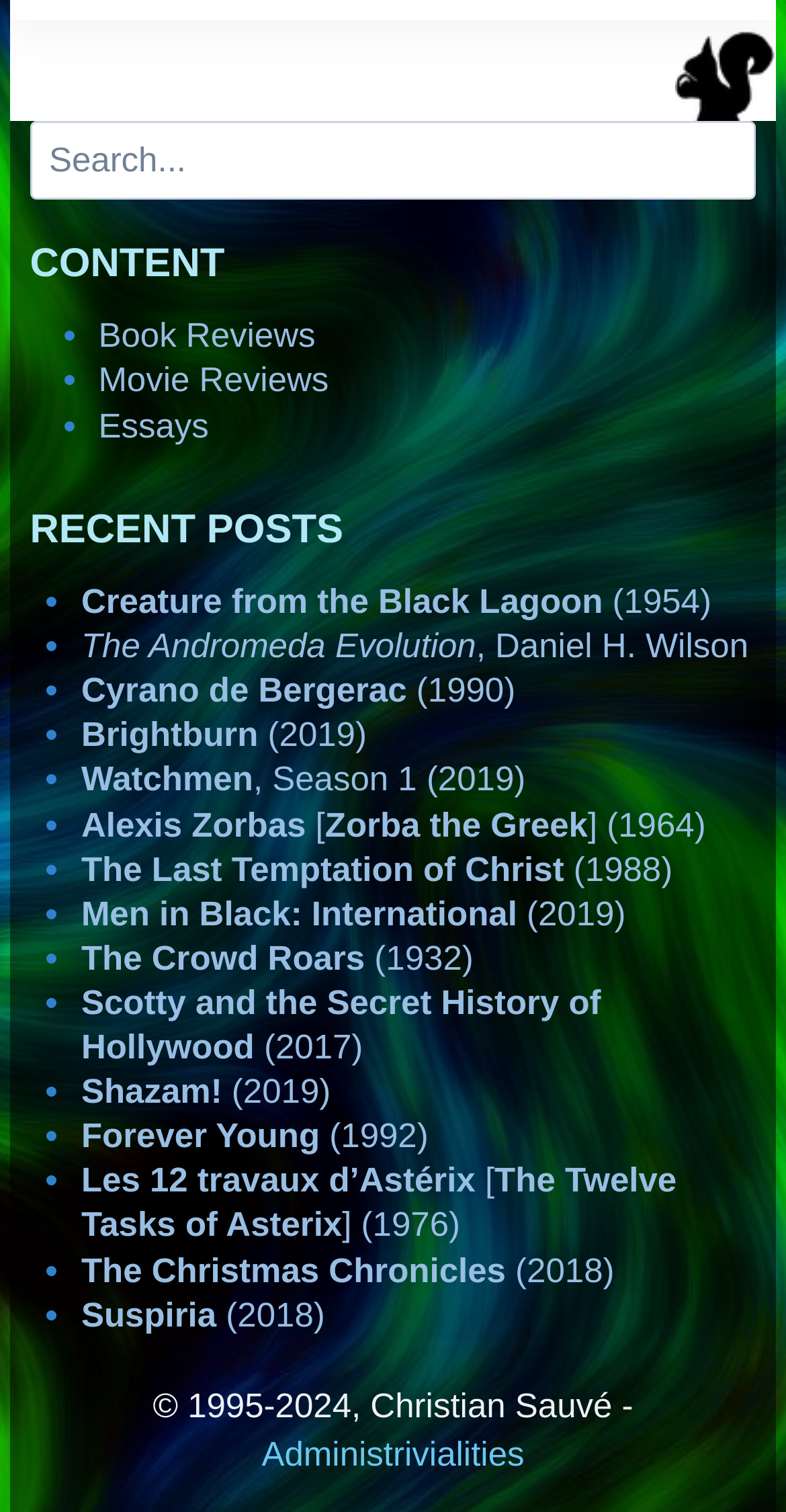Please identify the bounding box coordinates of the area that needs to be clicked to fulfill the following instruction: "Search for something."

[0.038, 0.08, 0.962, 0.132]